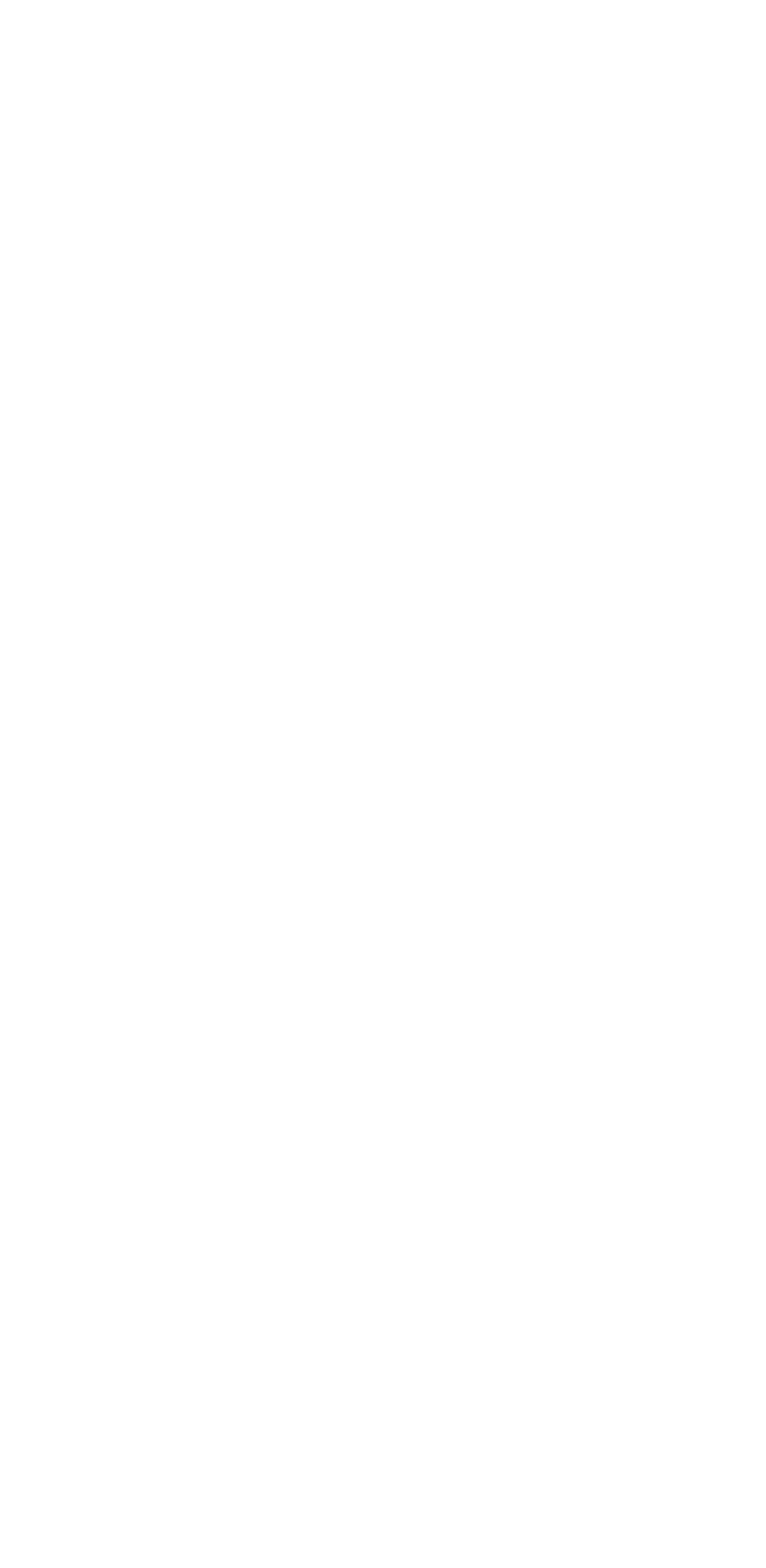What is the purpose of the FAQ link?
Based on the content of the image, thoroughly explain and answer the question.

The webpage has a link labeled 'FAQ', which is typically used to provide answers to frequently asked questions about the website or its services.